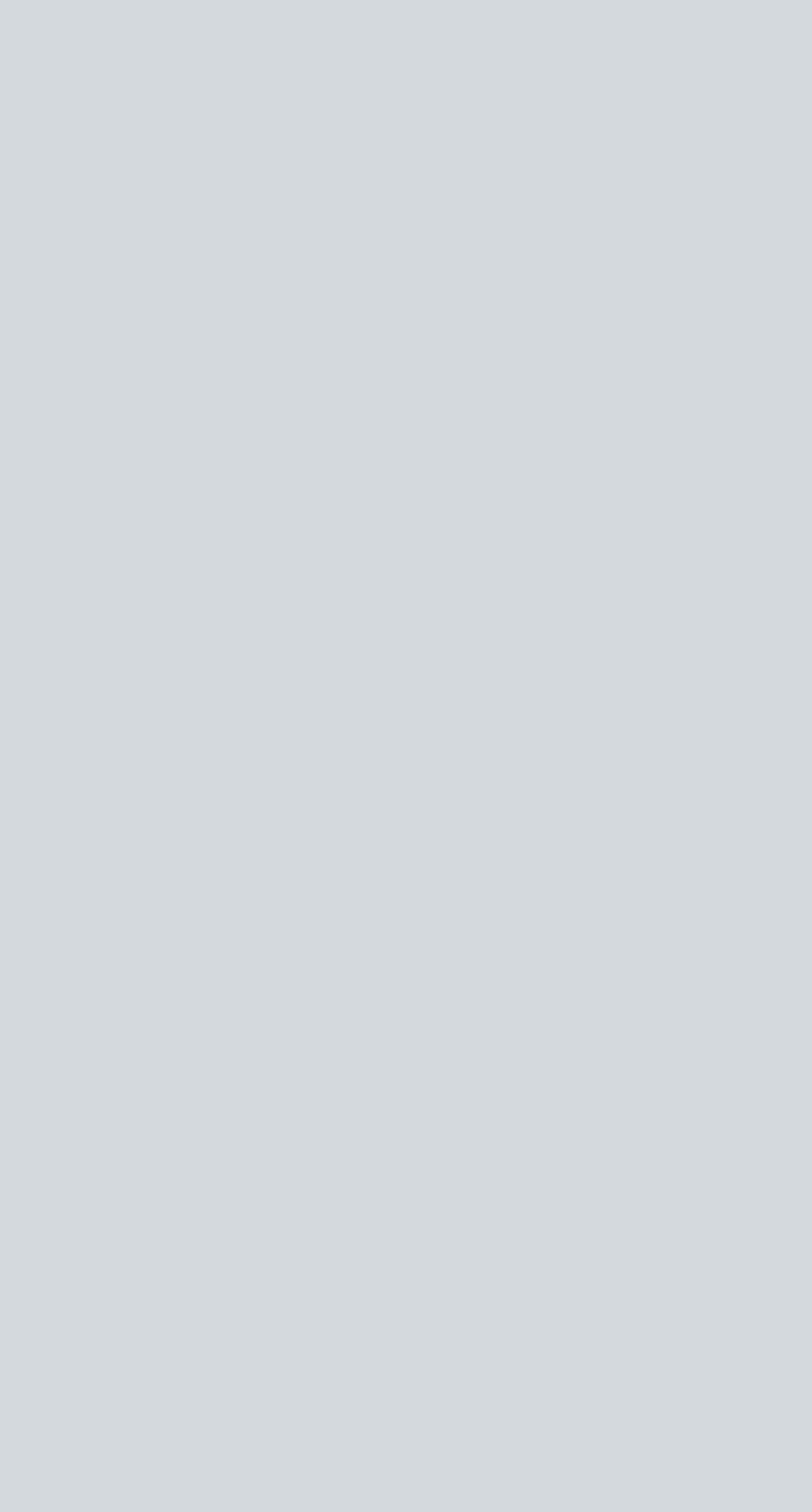Look at the image and answer the question in detail:
What is the first supported format listed?

The webpage lists various supported formats, and the first one mentioned is Adobe DNG, which requires the RAW plugin.